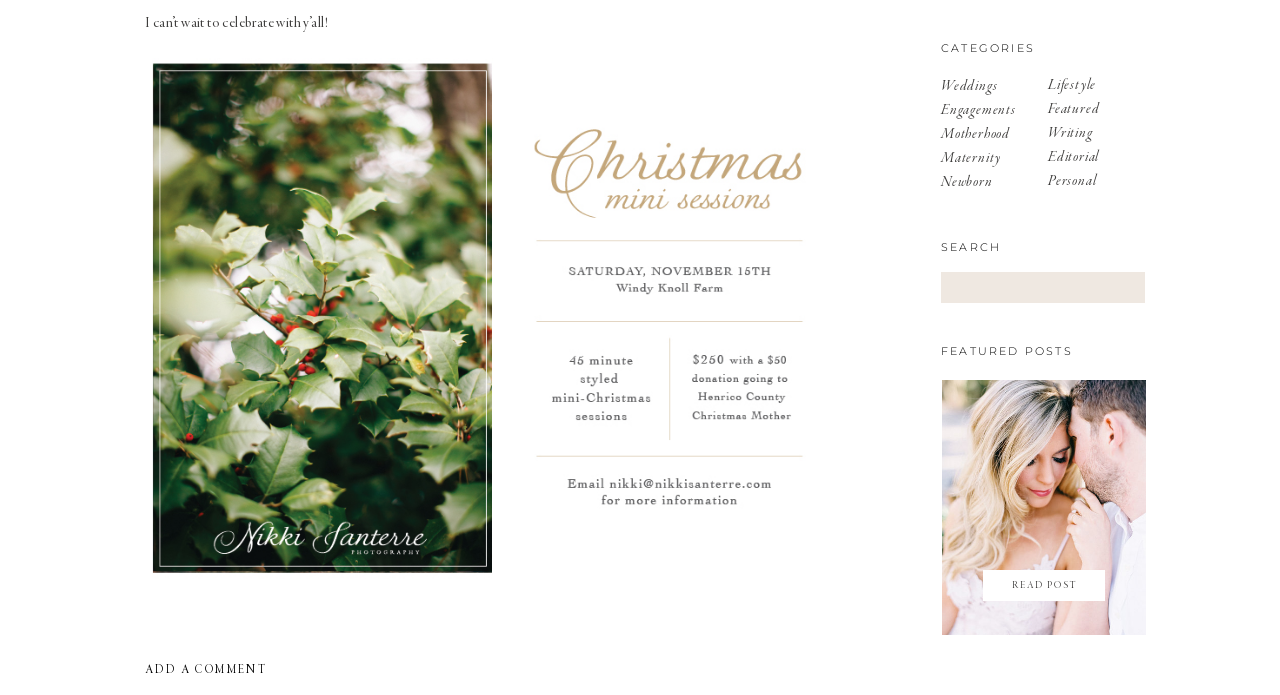Determine the bounding box coordinates of the clickable region to follow the instruction: "read the featured post".

[0.113, 0.845, 0.676, 0.868]